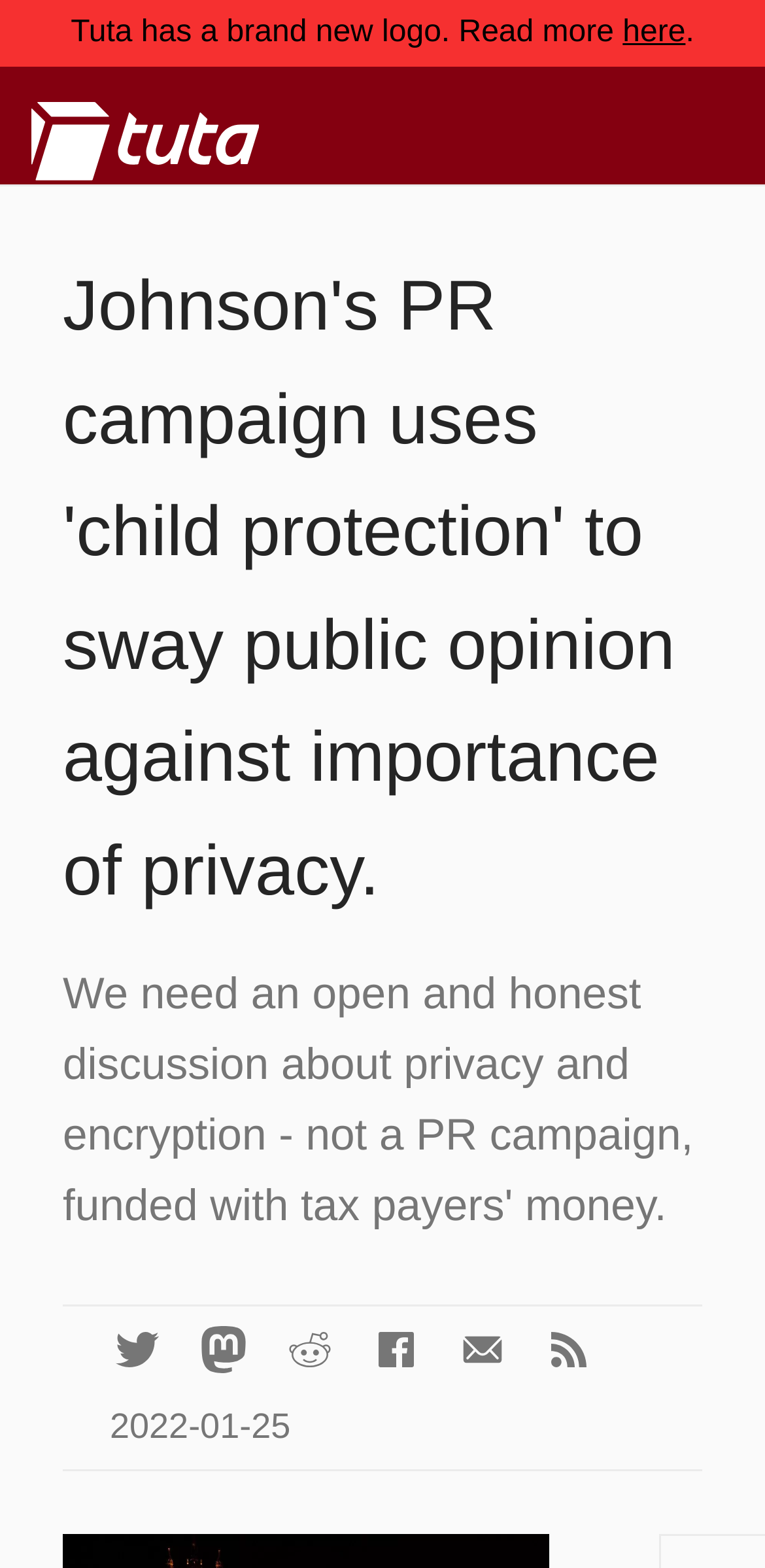What is the name of the link at the top of the page?
Based on the screenshot, provide your answer in one word or phrase.

Tutanota